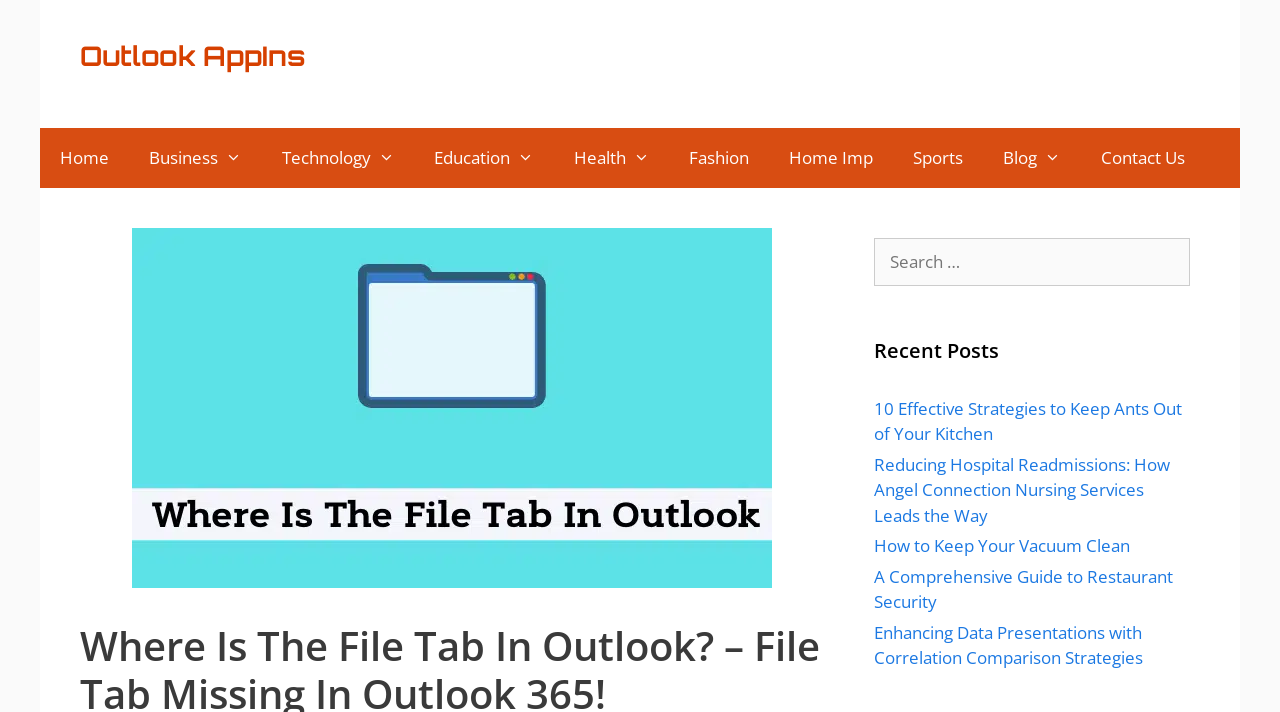Determine the bounding box coordinates of the section I need to click to execute the following instruction: "Search for something". Provide the coordinates as four float numbers between 0 and 1, i.e., [left, top, right, bottom].

[0.683, 0.335, 0.93, 0.402]